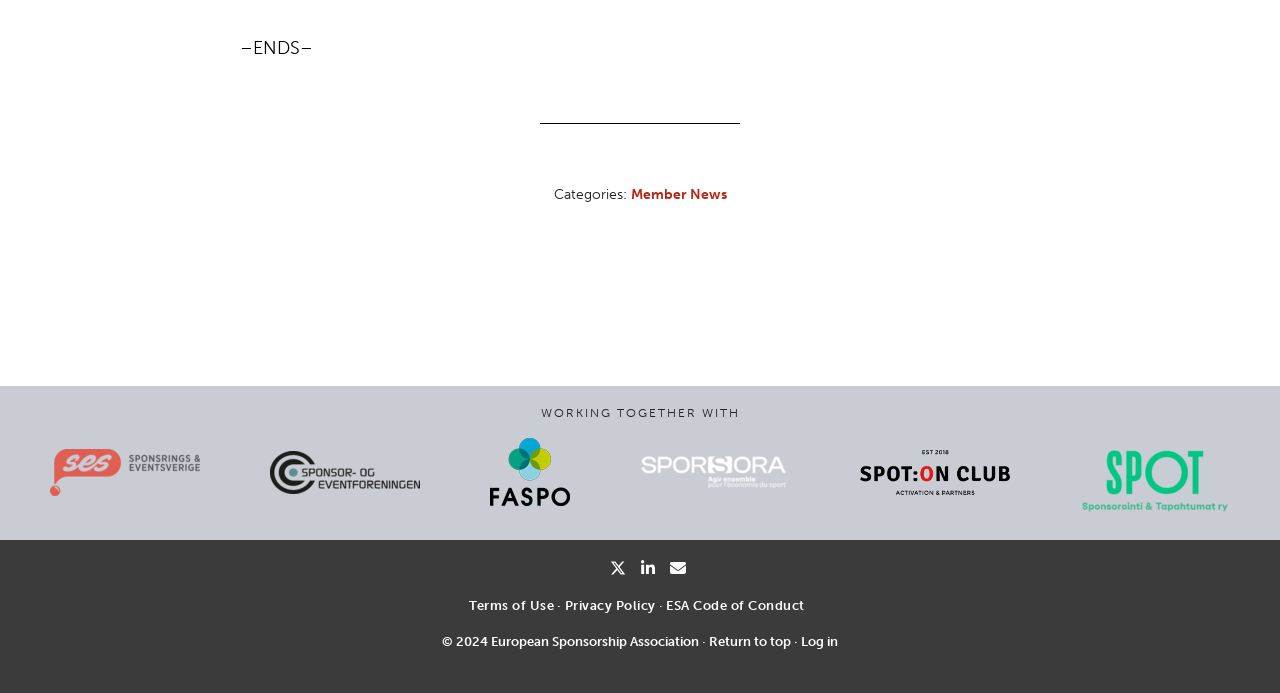Provide the bounding box coordinates for the UI element described in this sentence: "European Sponsorship Association". The coordinates should be four float values between 0 and 1, i.e., [left, top, right, bottom].

[0.384, 0.915, 0.546, 0.937]